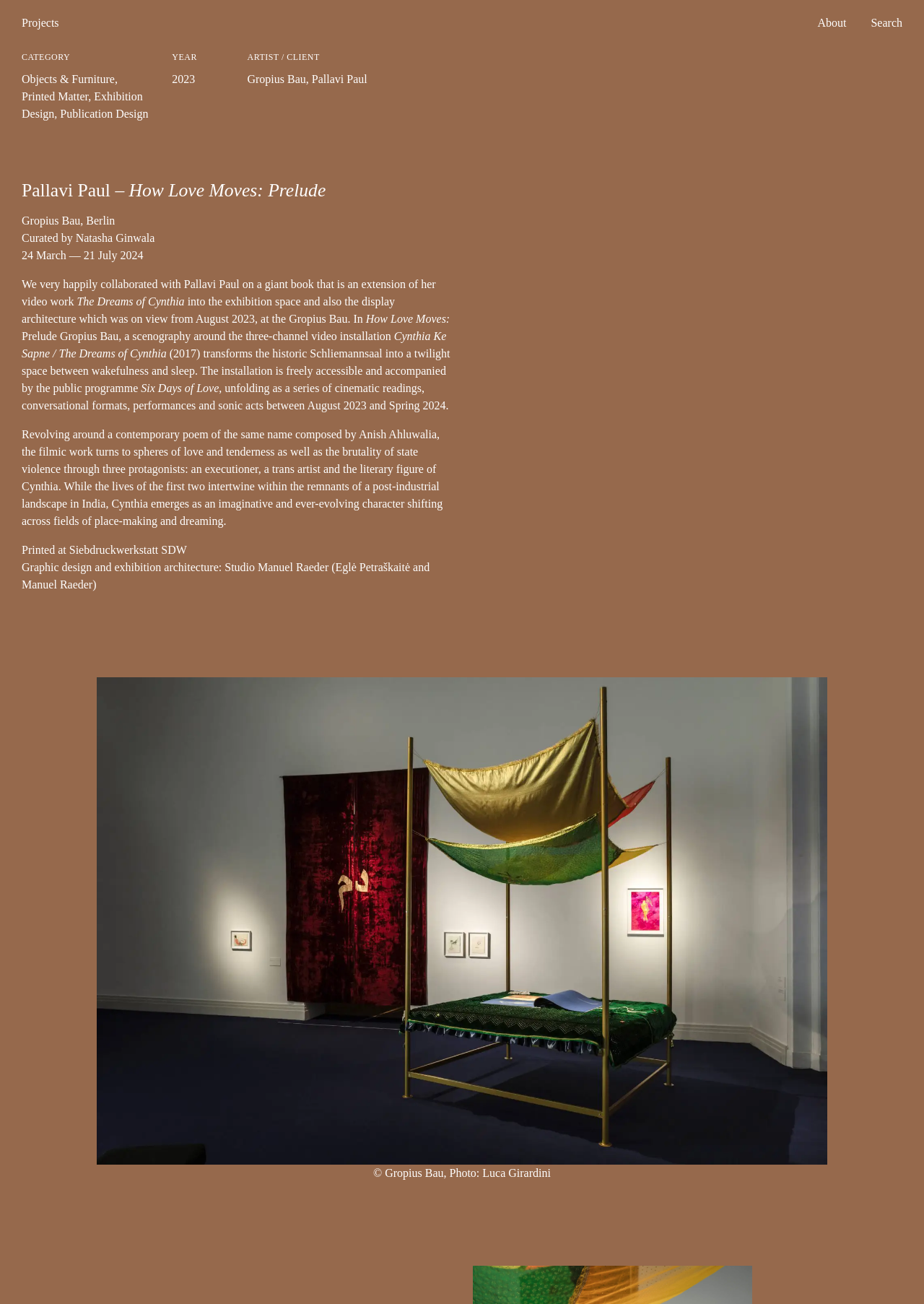Find and extract the text of the primary heading on the webpage.

Pallavi Paul – How Love Moves: Prelude